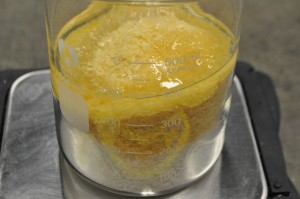Create a detailed narrative that captures the essence of the image.

The image depicts a close-up of a transparent beaker placed on a scale, showcasing a mixture of soy wax that is currently being weighed for a crafting project. The beaker contains melted soy wax, which appears glossy and yellowish, indicating it's in the process of being prepared. The scale beneath the beaker is likely used to measure the exact quantity of wax needed for creating wax tarts, a popular choice for use in wax melters. This activity is part of a home decorating initiative, as described in the accompanying text, which emphasizes the joy of making aromatic additions for the holidays. The overall atmosphere reflects creativity and the fun of DIY projects, particularly for candle making and home fragrance enhancements.